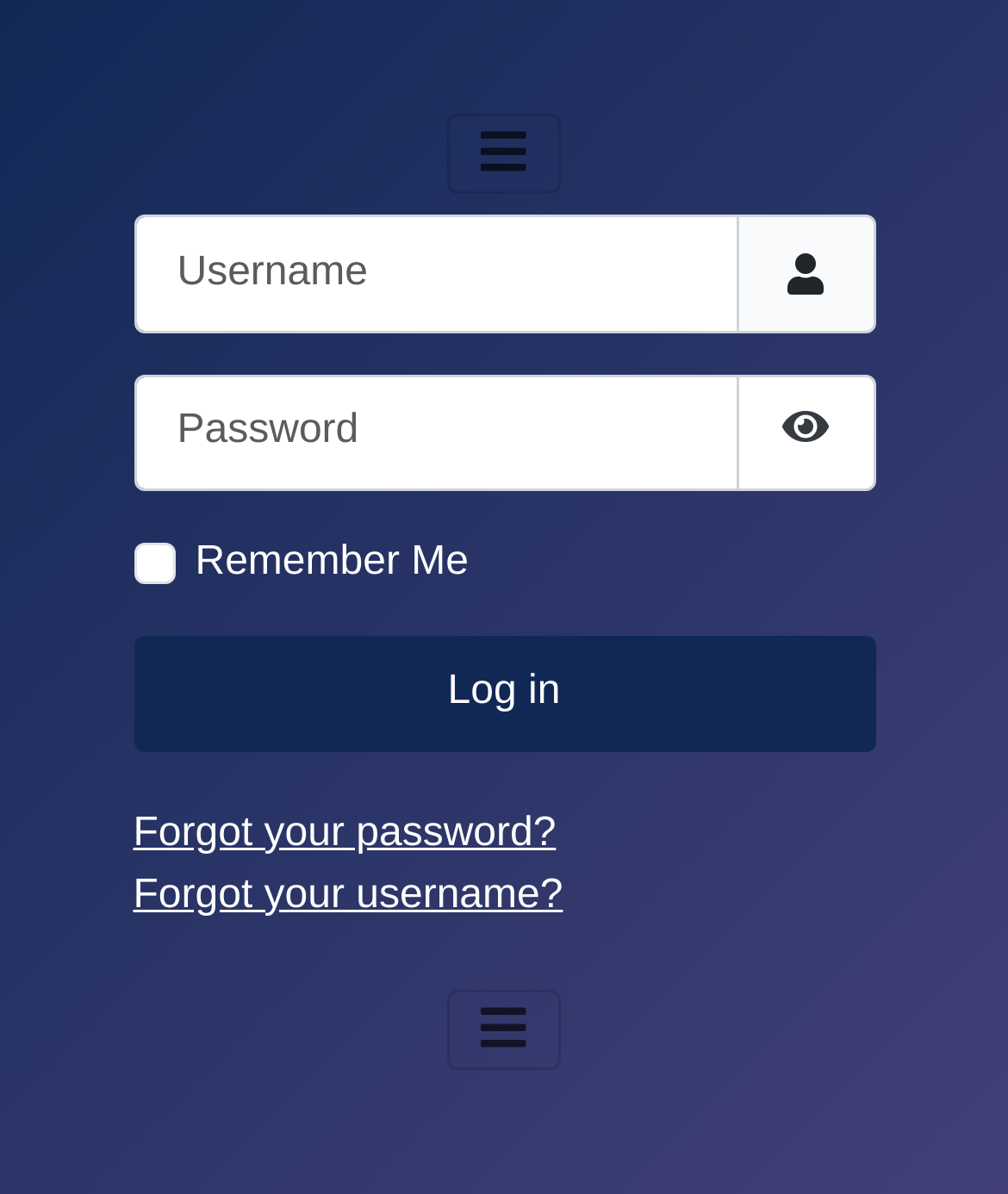Return the bounding box coordinates of the UI element that corresponds to this description: "aria-label="Toggle Navigation"". The coordinates must be given as four float numbers in the range of 0 and 1, [left, top, right, bottom].

[0.444, 0.096, 0.556, 0.163]